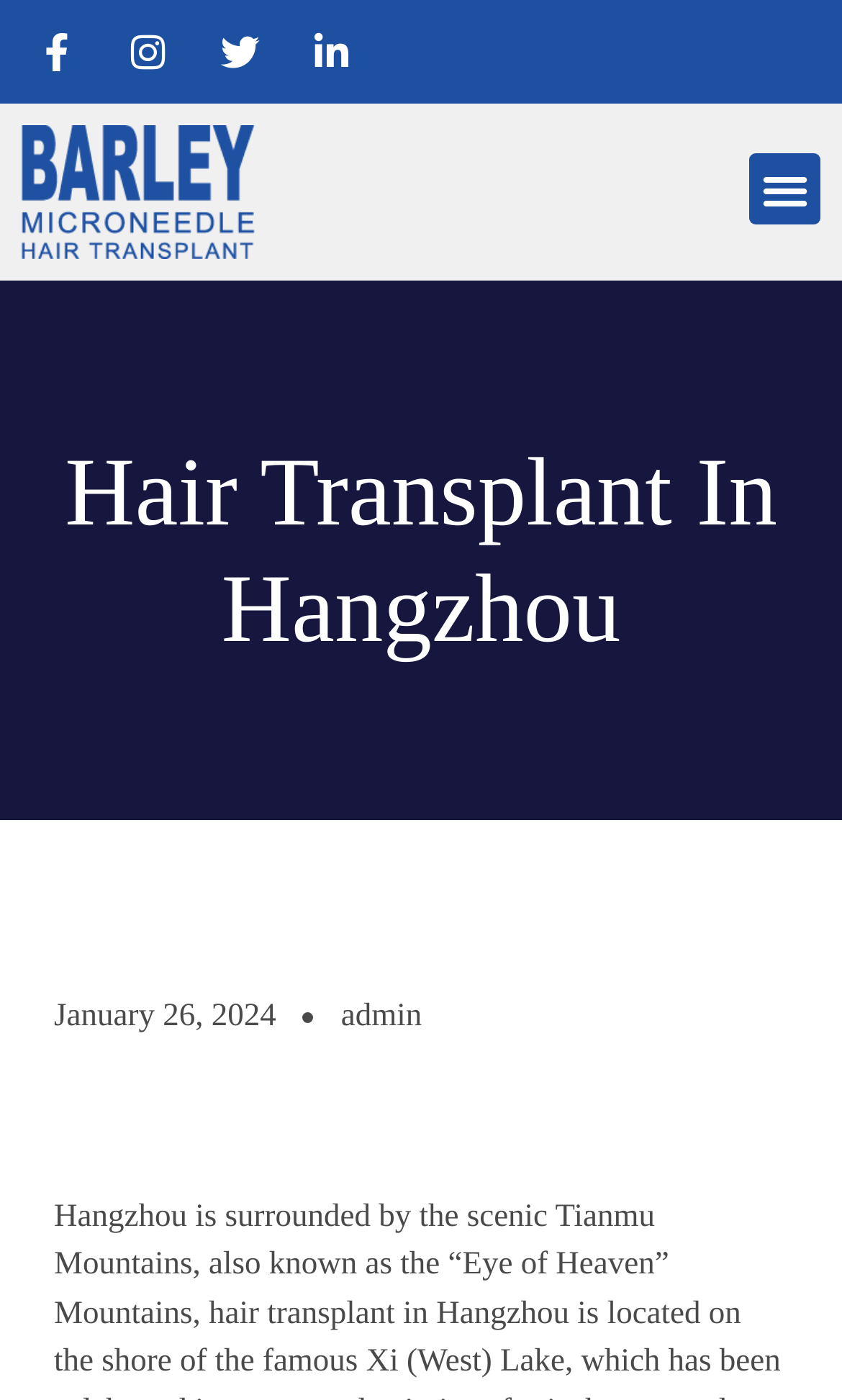Please determine the bounding box of the UI element that matches this description: Home. The coordinates should be given as (top-left x, top-left y, bottom-right x, bottom-right y), with all values between 0 and 1.

None